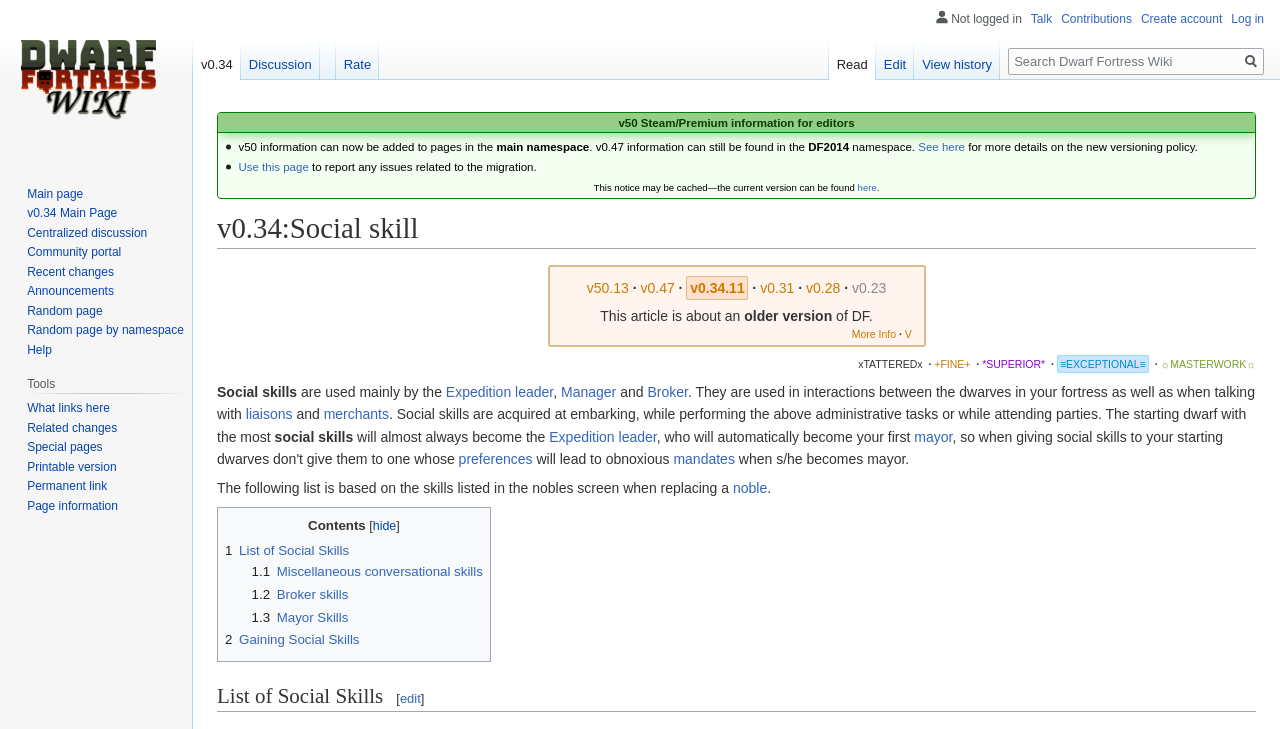Give a comprehensive overview of the webpage, including key elements.

The webpage is about social skills in the game Dwarf Fortress, specifically version 0.34. At the top, there is a notice about v50 Steam/Premium information for editors, followed by a brief explanation and a link to more details. Below this, there is a heading "v0.34:Social skill" and two links to jump to navigation and search.

The main content of the page is divided into sections. On the left side, there is a table with links to different versions of the game, including v50.13, v0.47, v0.34.11, v0.31, v0.28, and v0.23. Next to this table, there is a section about social skills, explaining that they are used by expedition leaders, managers, and brokers, and are acquired at embarking or while performing administrative tasks.

Below this, there is a section about the importance of social skills, stating that the starting dwarf with the most social skills will become the expedition leader. There are also links to related topics, such as preferences, mandates, and nobles.

The page also has a navigation menu on the top right, with links to personal tools, including talk, contributions, create account, and log in. On the top left, there is a navigation menu with links to different namespaces, including v0.34.

Further down the page, there is a contents section with links to different parts of the page, including a list of social skills, gaining social skills, and a list of miscellaneous conversational skills, broker skills, and mayor skills. Finally, there is a heading "List of Social Skills" with an edit link.